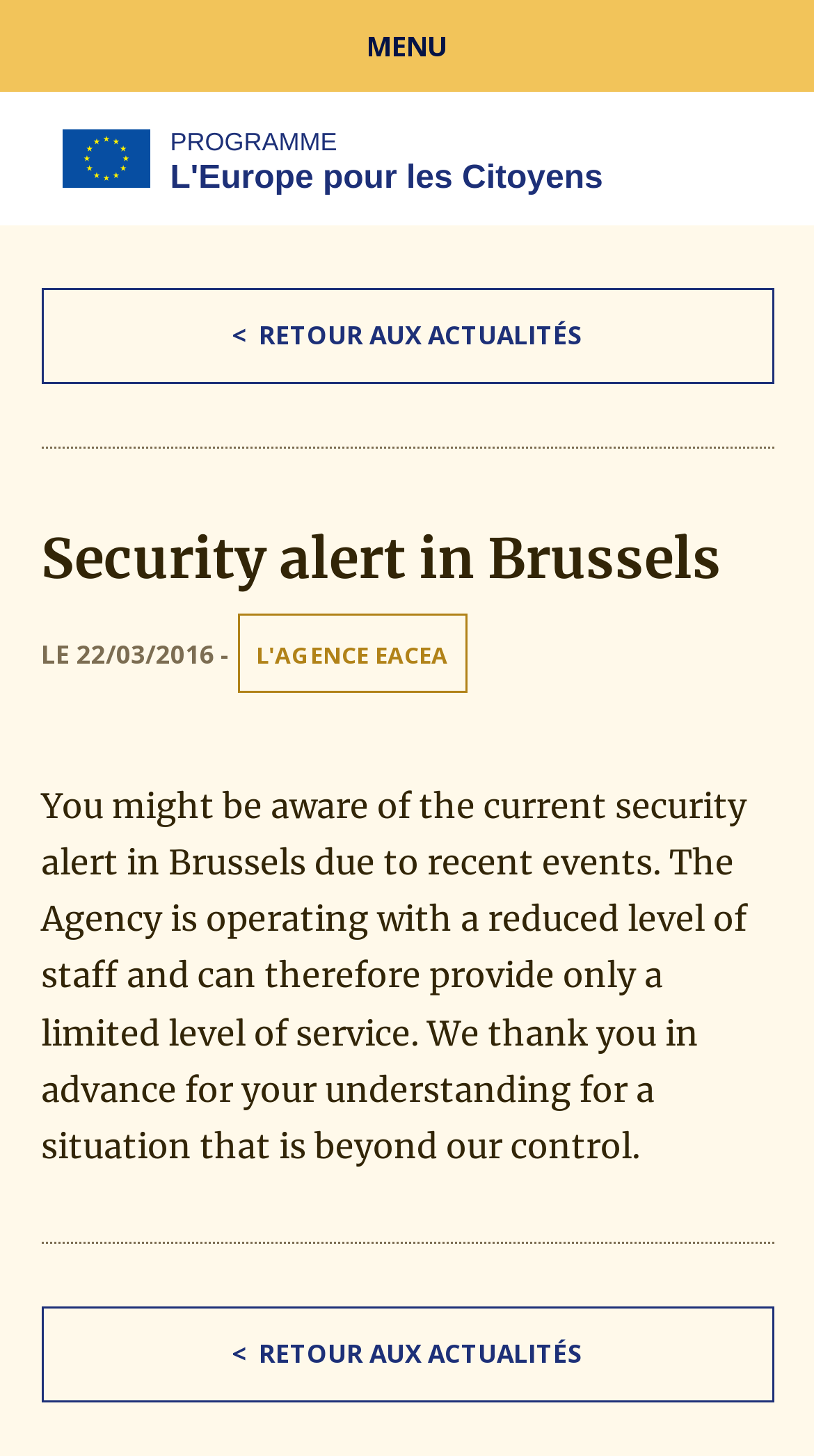Utilize the details in the image to give a detailed response to the question: What is the Agency's current level of service?

The webpage states that the Agency is operating with a reduced level of staff and can therefore provide only a limited level of service, implying that their usual services are not fully available.